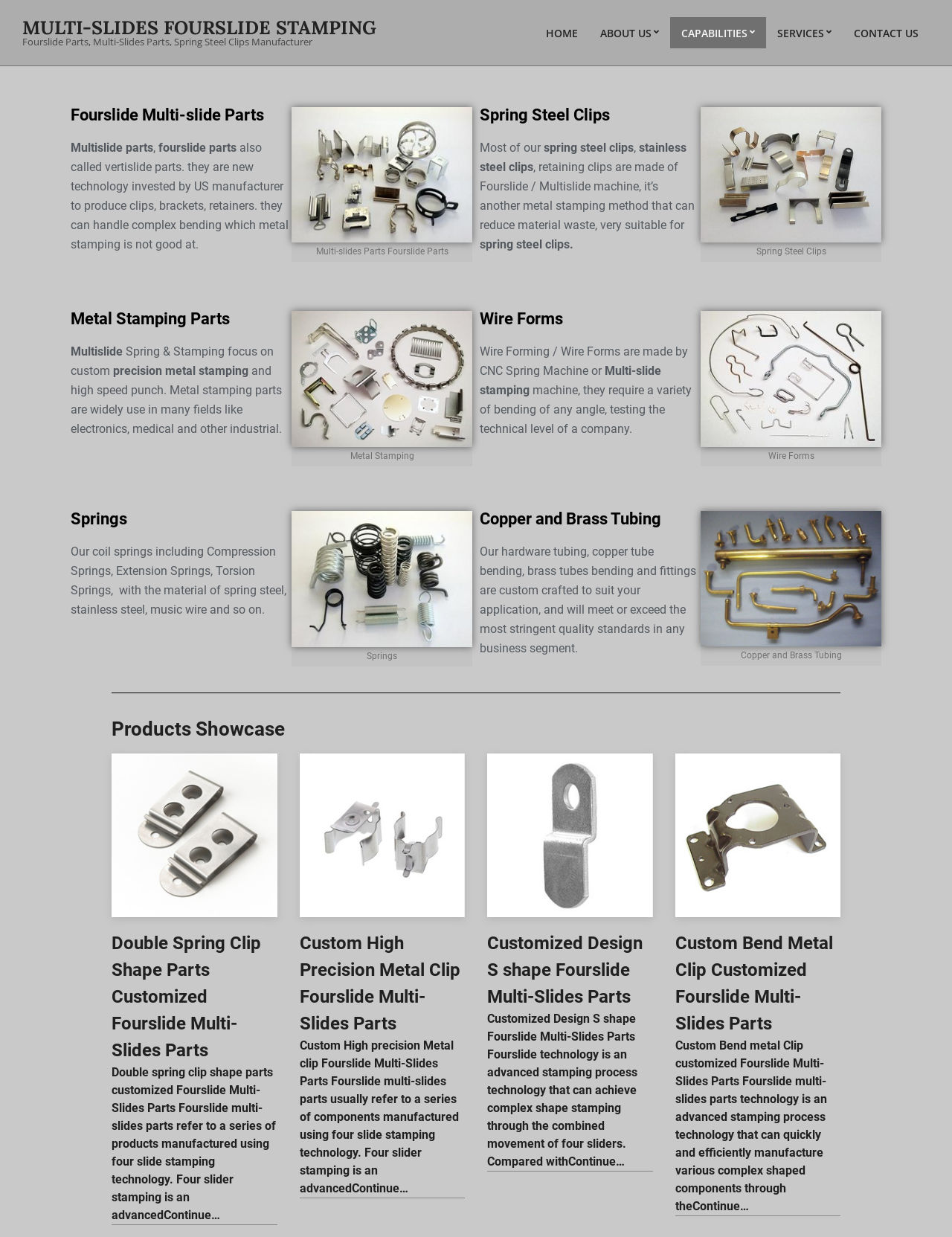What type of parts are manufactured using four slide stamping technology?
Relying on the image, give a concise answer in one word or a brief phrase.

Fourslide multi-slides parts